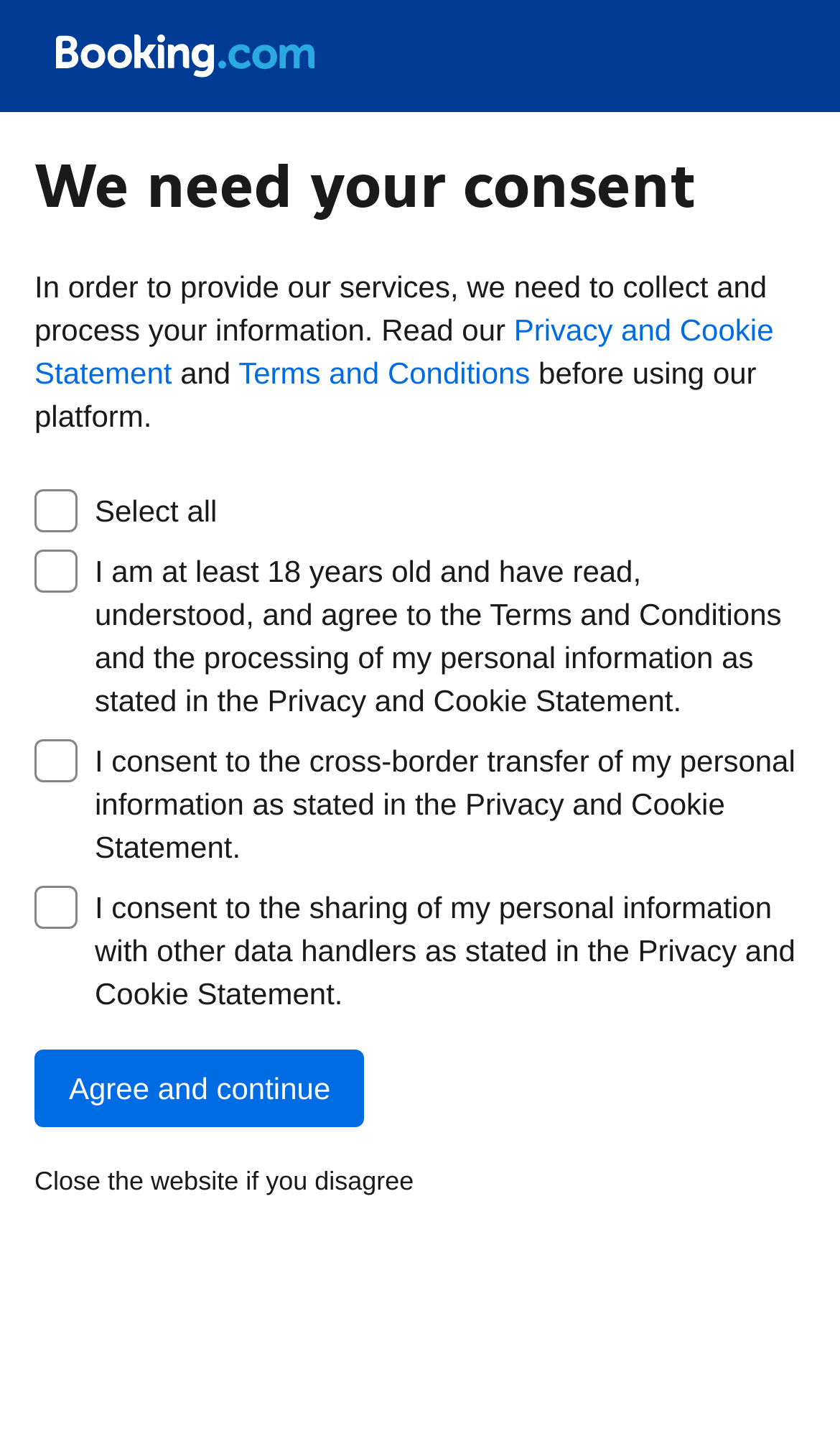What are the two options for users who disagree?
Using the image as a reference, answer the question with a short word or phrase.

Close the website